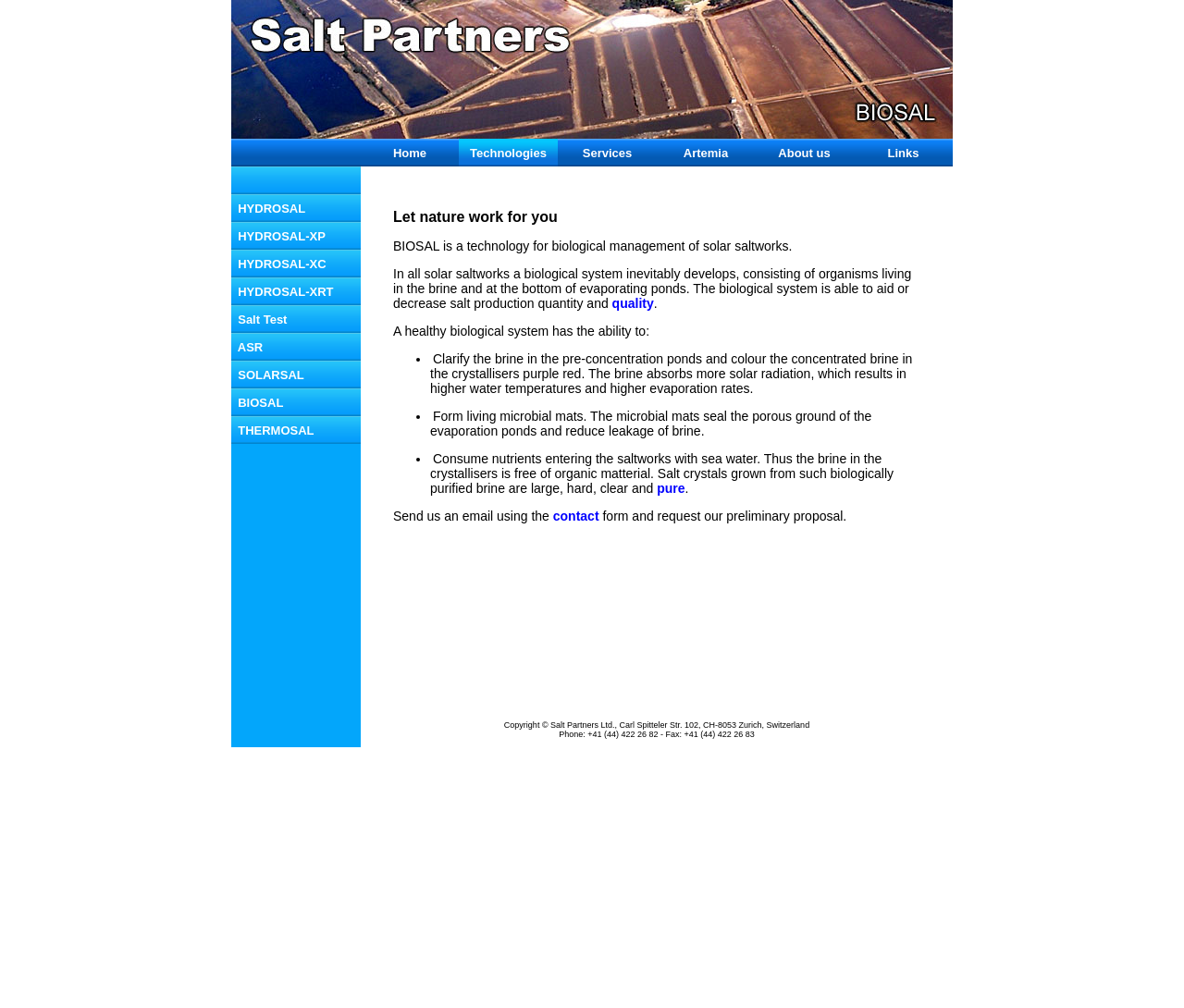What is BIOSAL?
Refer to the image and respond with a one-word or short-phrase answer.

biological management technology